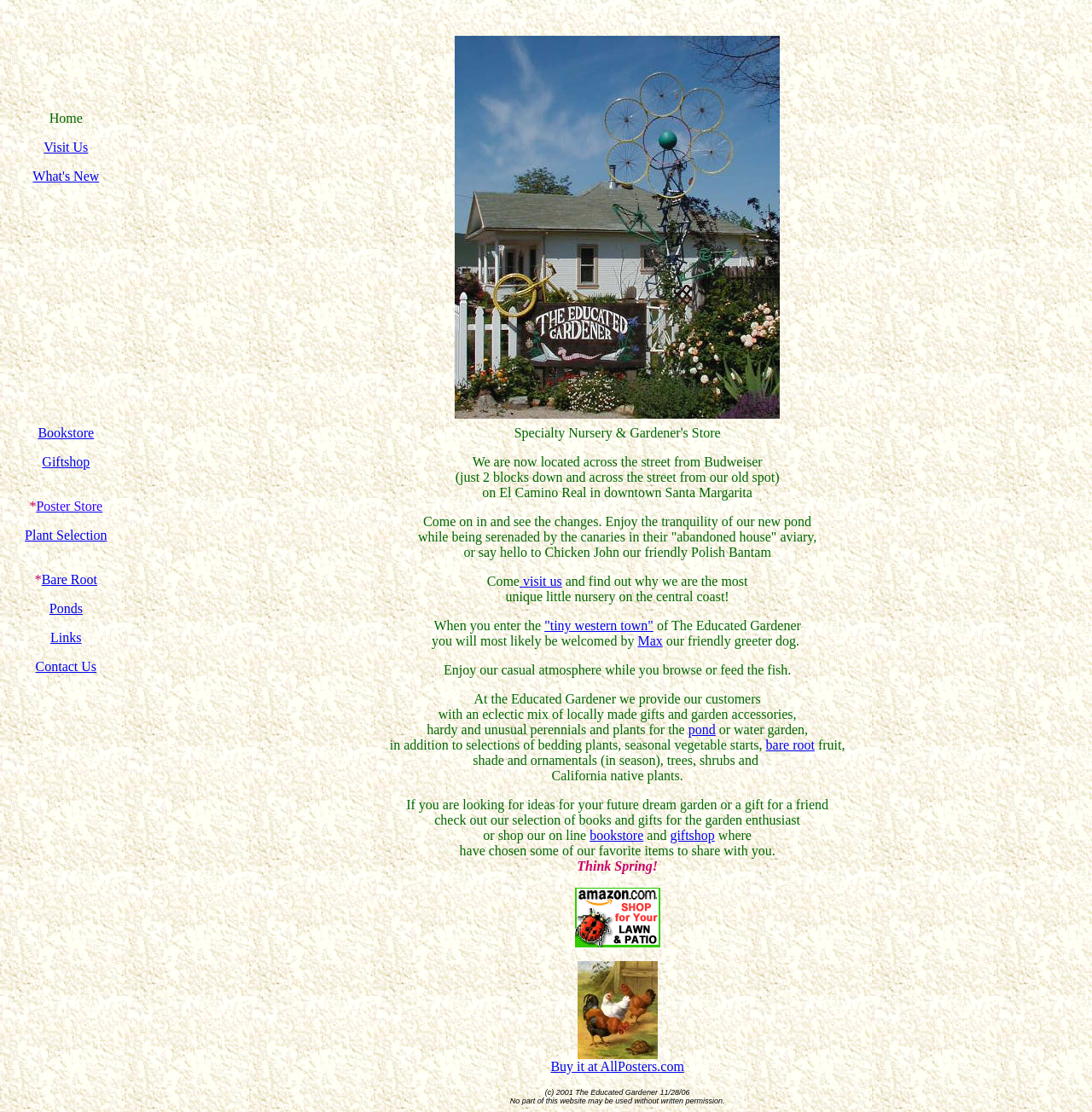Use a single word or phrase to answer the following:
What is special about the nursery?

unique little nursery